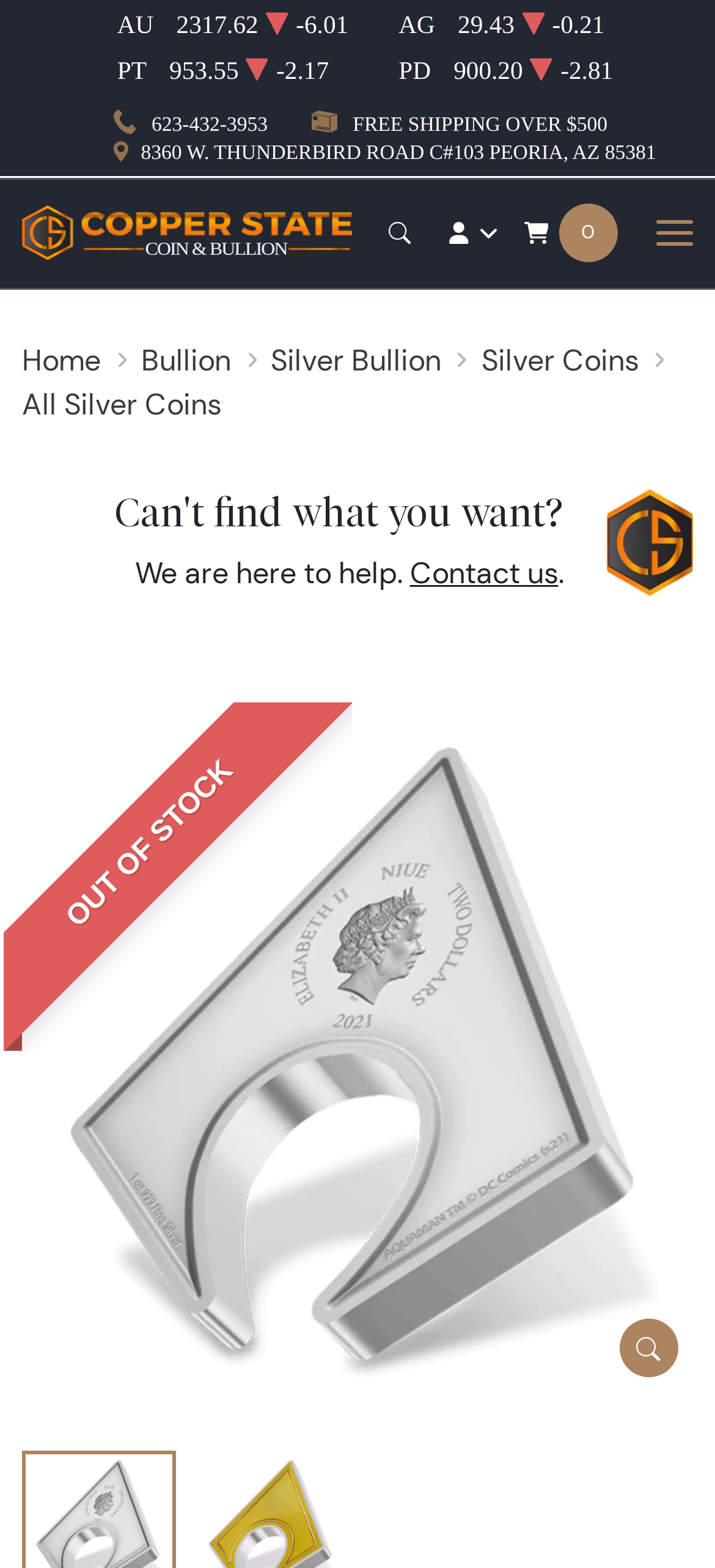Respond to the following question with a brief word or phrase:
What is the status of the AQUAMAN Emblem - 2021 1oz Silver Coin?

OUT OF STOCK